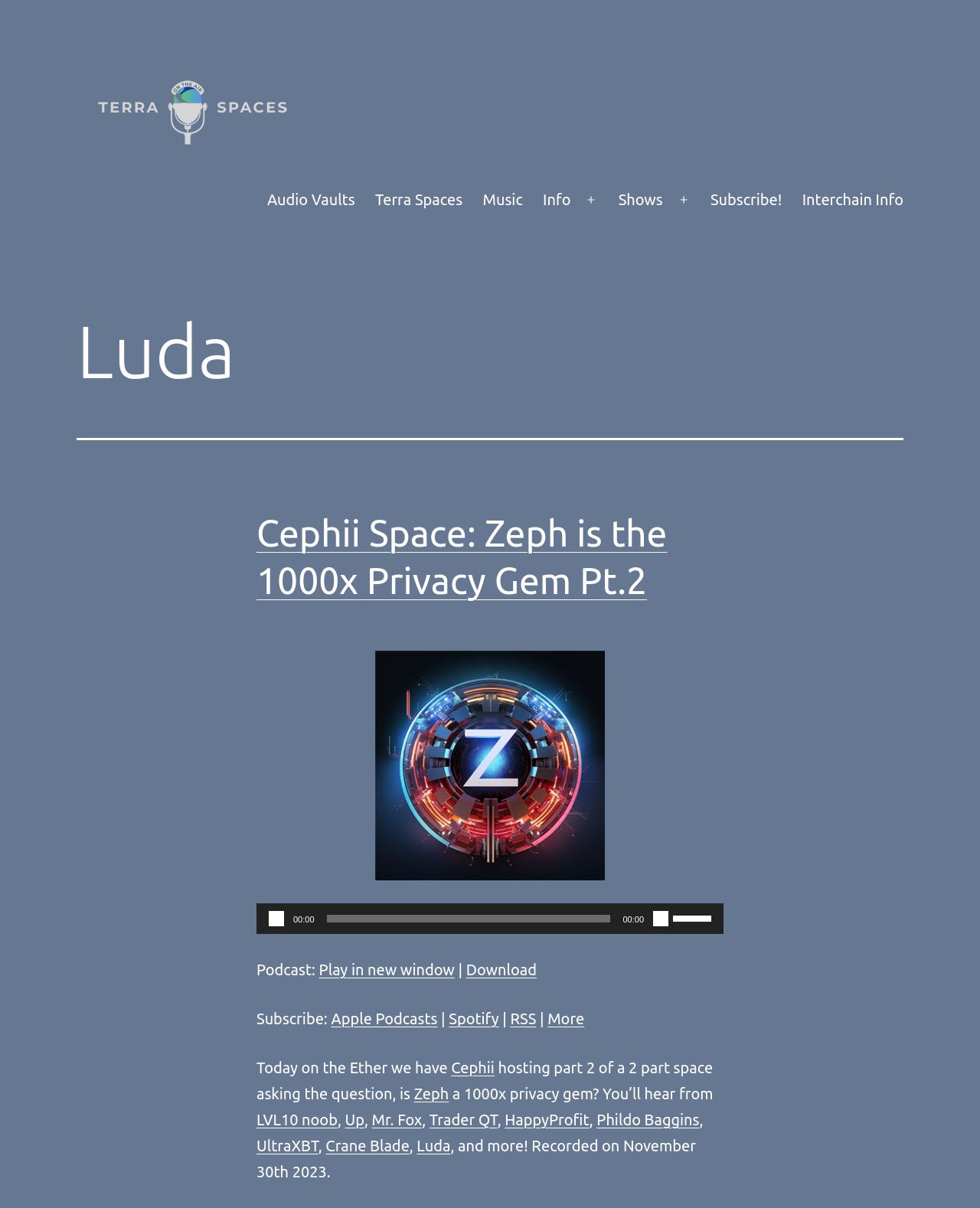Identify the bounding box of the UI element described as follows: "Play in new window". Provide the coordinates as four float numbers in the range of 0 to 1 [left, top, right, bottom].

[0.325, 0.795, 0.464, 0.81]